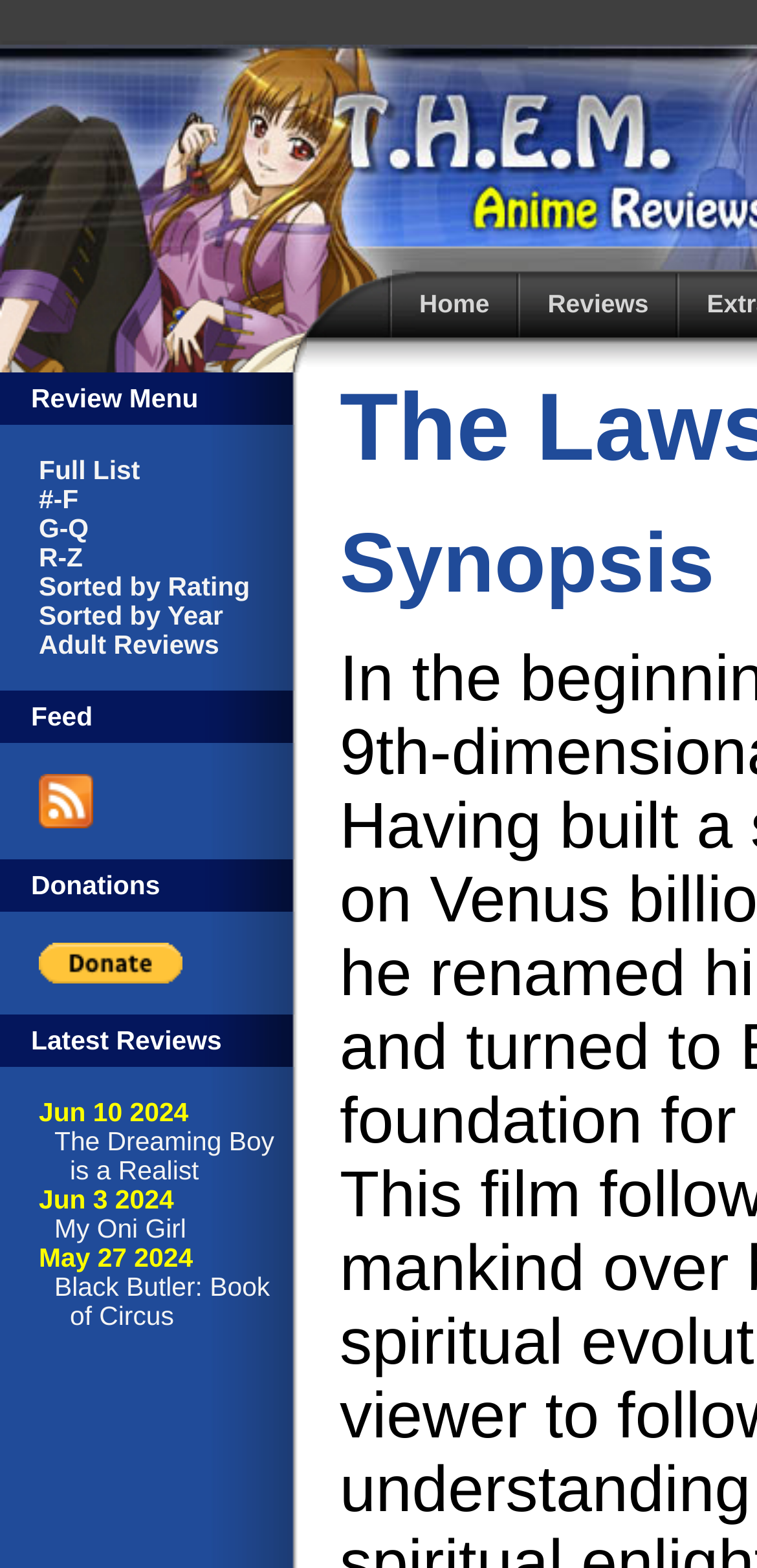Provide a brief response to the question using a single word or phrase: 
What is the purpose of the button with the text 'PayPal - The safer, easier way to pay online!'?

Donations